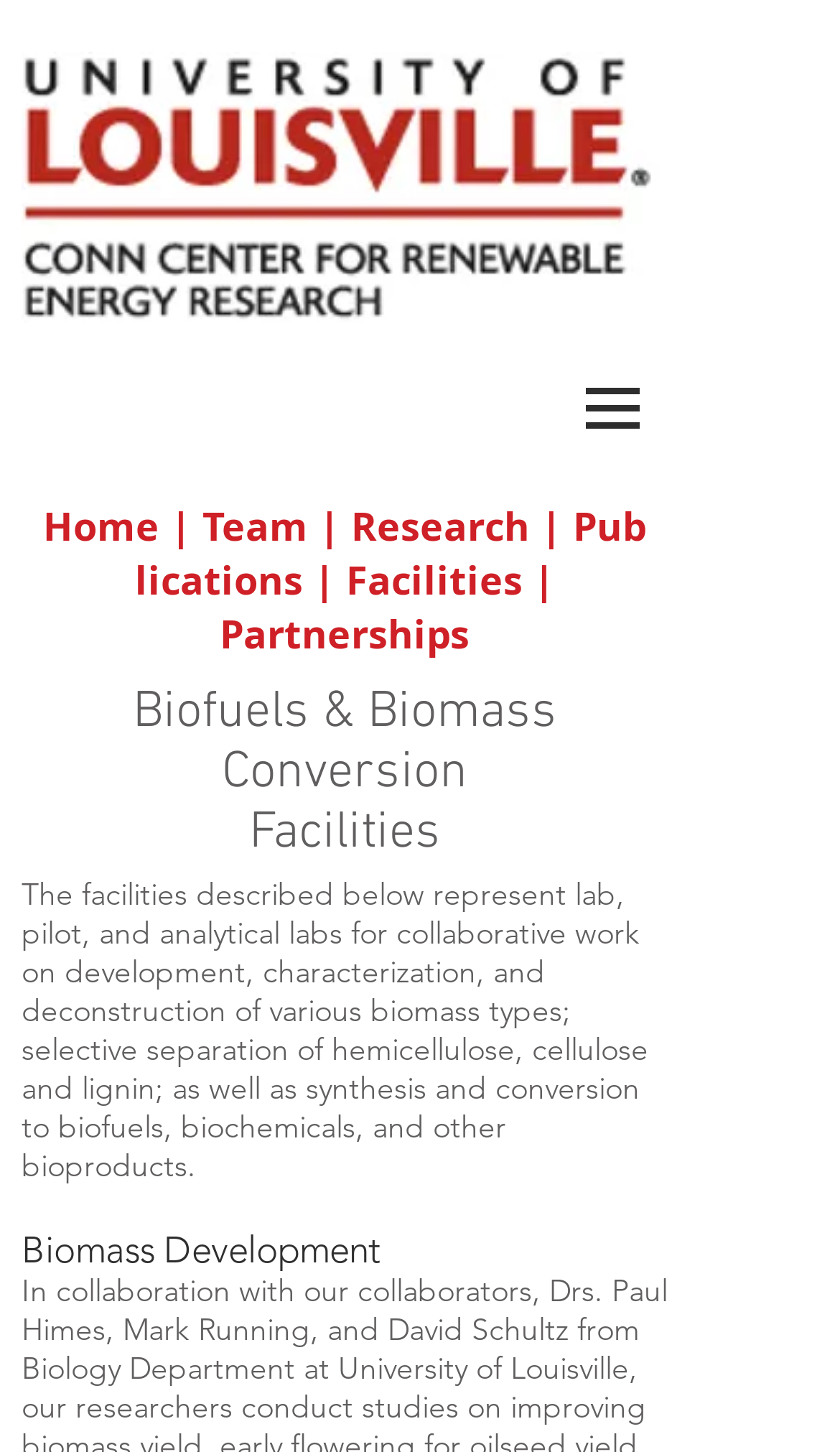Determine the main heading text of the webpage.

Home | Team | Research | Publications | Facilities | Partnerships